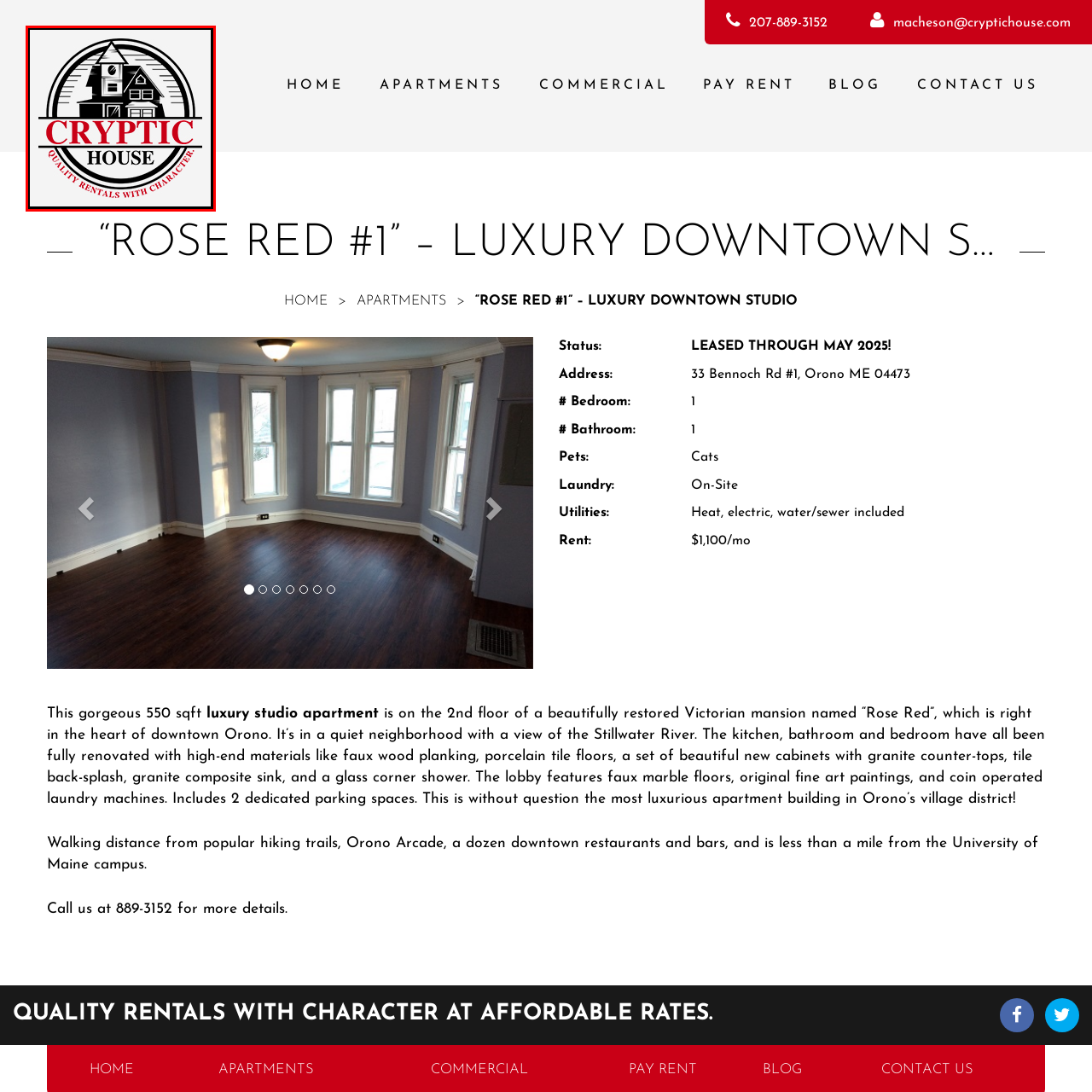Generate a detailed caption for the image contained in the red outlined area.

The image features the logo of "Cryptic House," a rental property company. The logo prominently displays a stylized illustration of a Victorian-style house, encapsulated within a circular design. The text "CRYPTIC" is showcased in bold red letters, while the word "HOUSE" is featured beneath it in a more understated font. Surrounding the imagery, a slogan reads "QUALITY RENTALS WITH CHARACTER," emphasizing the company's commitment to unique and charming living spaces. This visually appealing logo reflects the essence of the properties offered, inviting potential renters to consider the distinctive character of their listings.